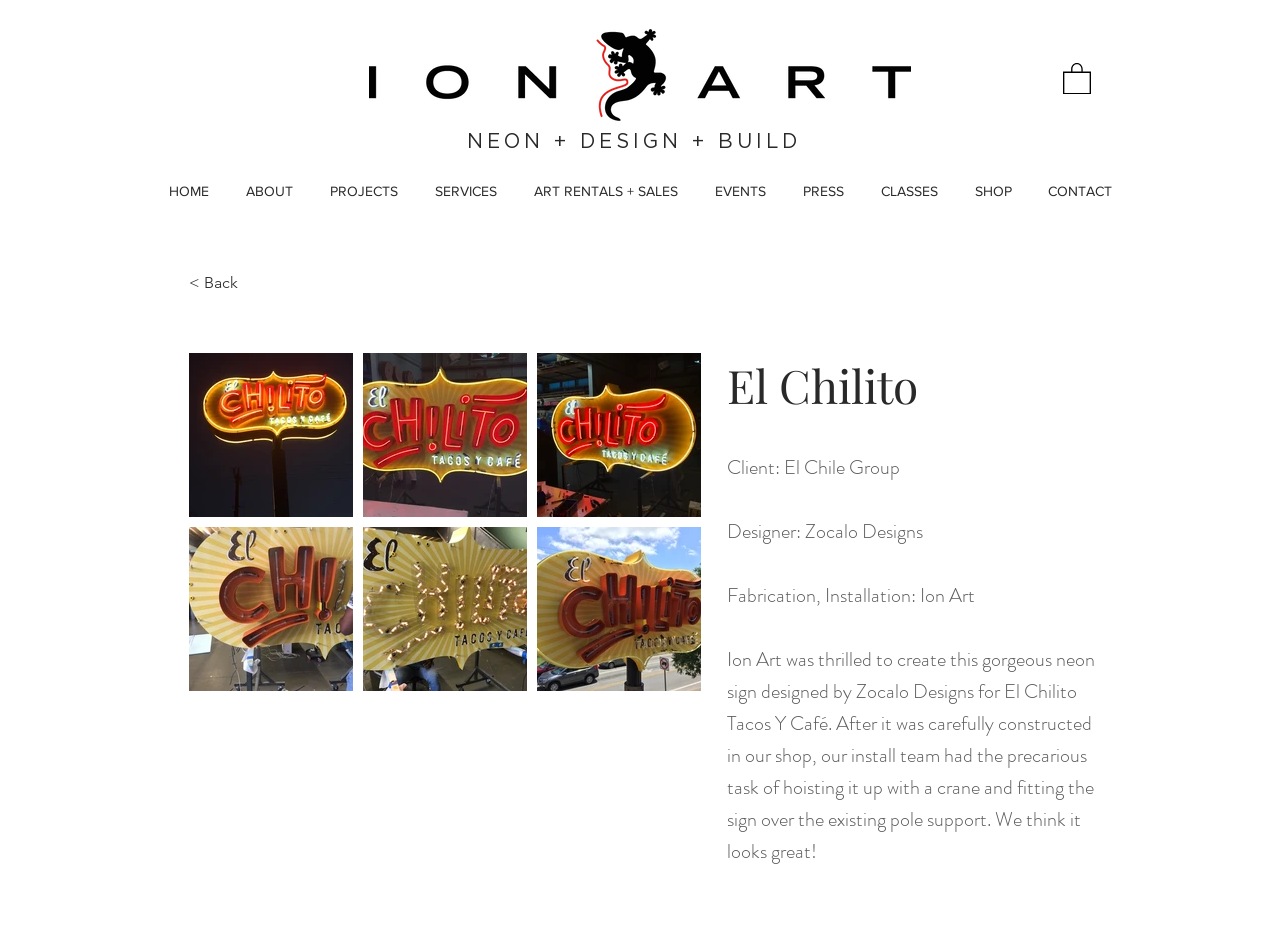Please find the bounding box coordinates for the clickable element needed to perform this instruction: "Click the Ion Art Logo".

[0.288, 0.03, 0.712, 0.132]